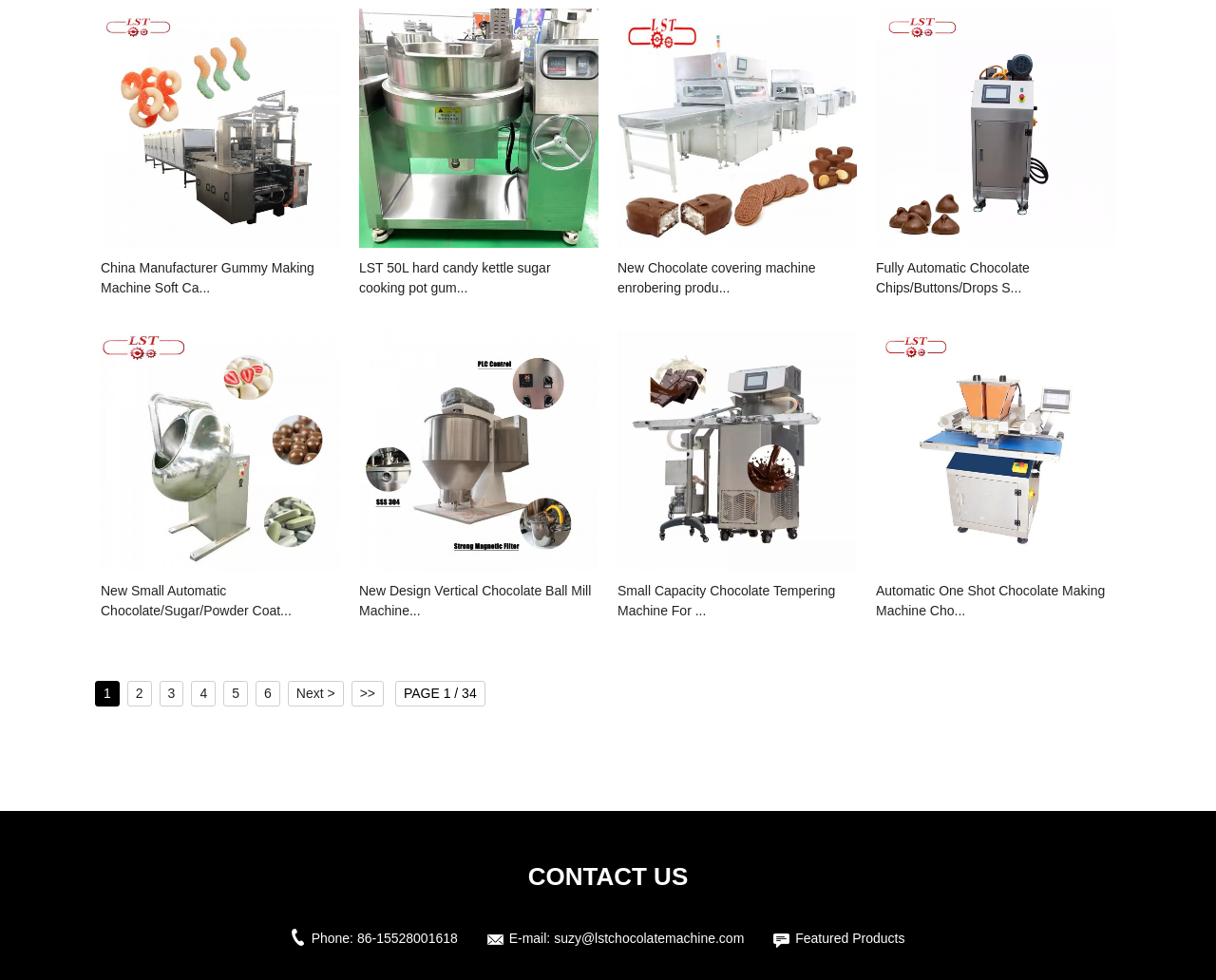Please find the bounding box coordinates of the element that must be clicked to perform the given instruction: "Go to page 2". The coordinates should be four float numbers from 0 to 1, i.e., [left, top, right, bottom].

[0.105, 0.695, 0.125, 0.721]